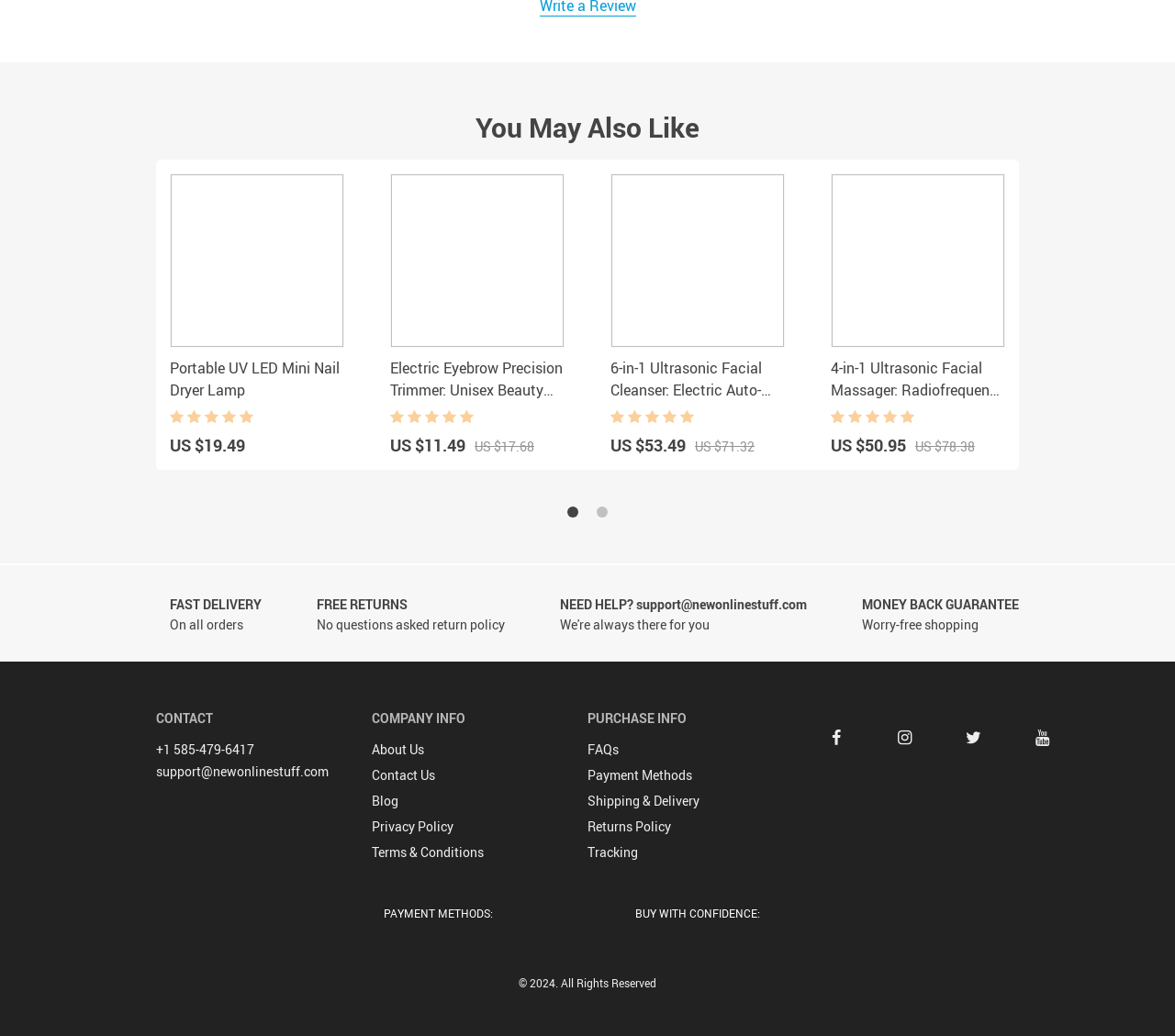Please locate the bounding box coordinates of the element that needs to be clicked to achieve the following instruction: "Click on the 'About Us' link". The coordinates should be four float numbers between 0 and 1, i.e., [left, top, right, bottom].

[0.316, 0.715, 0.361, 0.733]